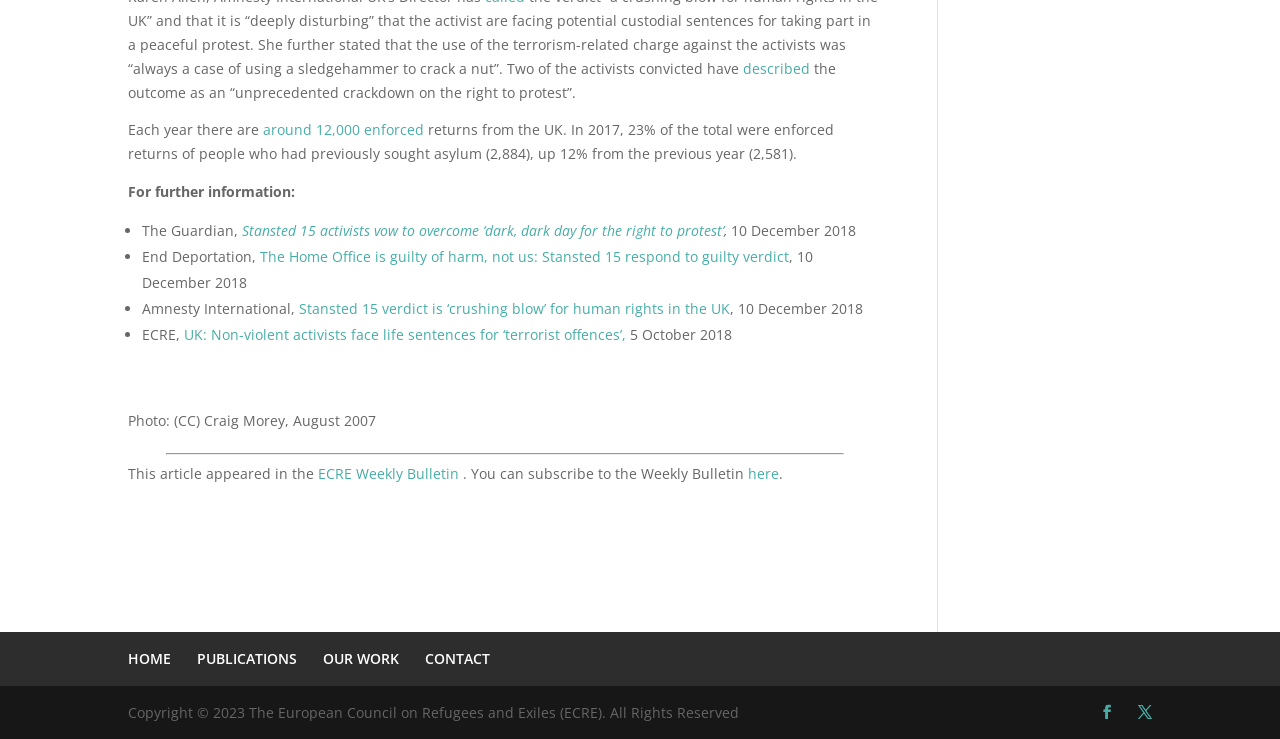How many enforced returns were there in 2017?
Analyze the image and deliver a detailed answer to the question.

According to the text, 'In 2017, 23% of the total were enforced returns of people who had previously sought asylum (2,884)'.